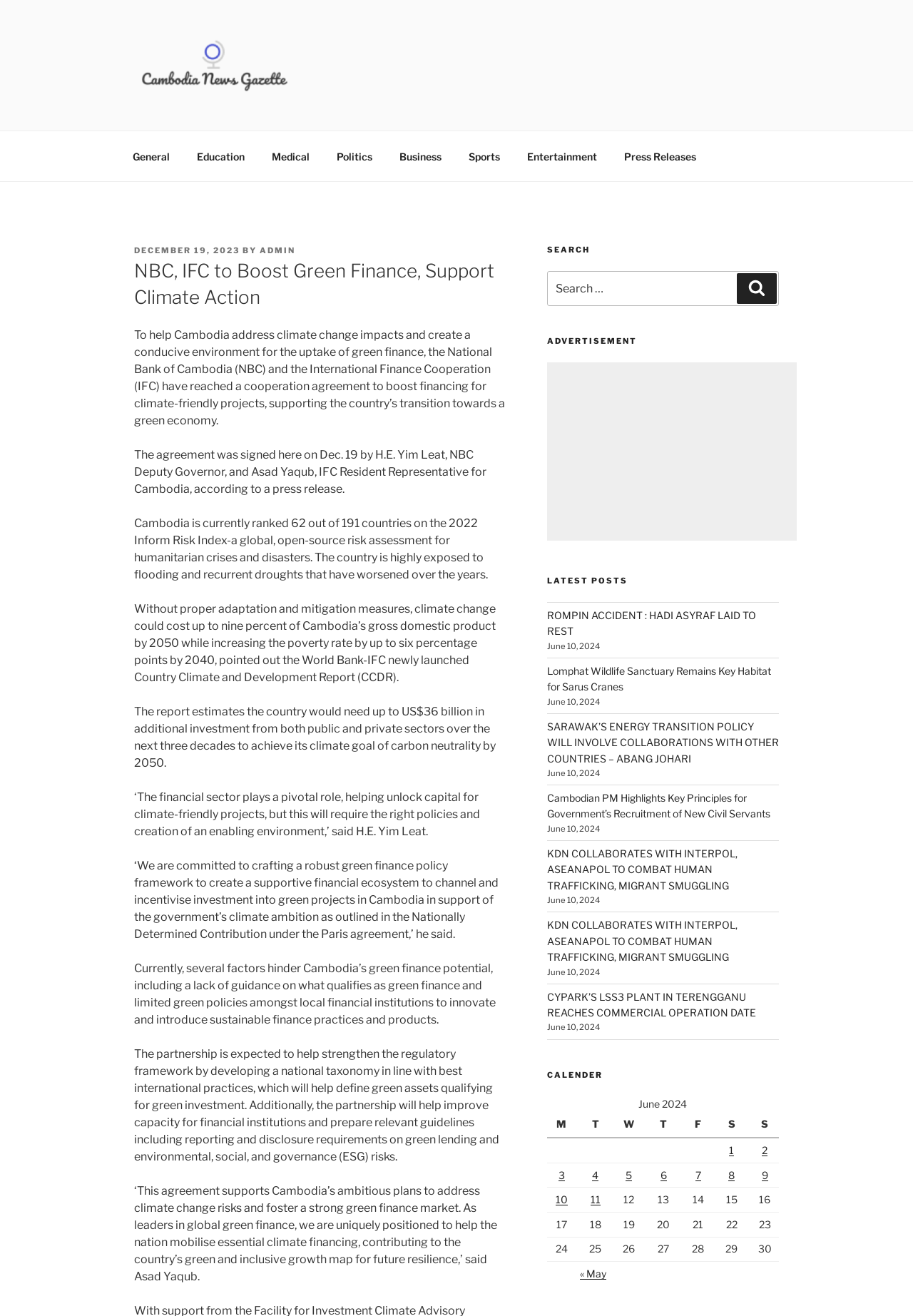Determine the bounding box coordinates of the area to click in order to meet this instruction: "Go to Home".

None